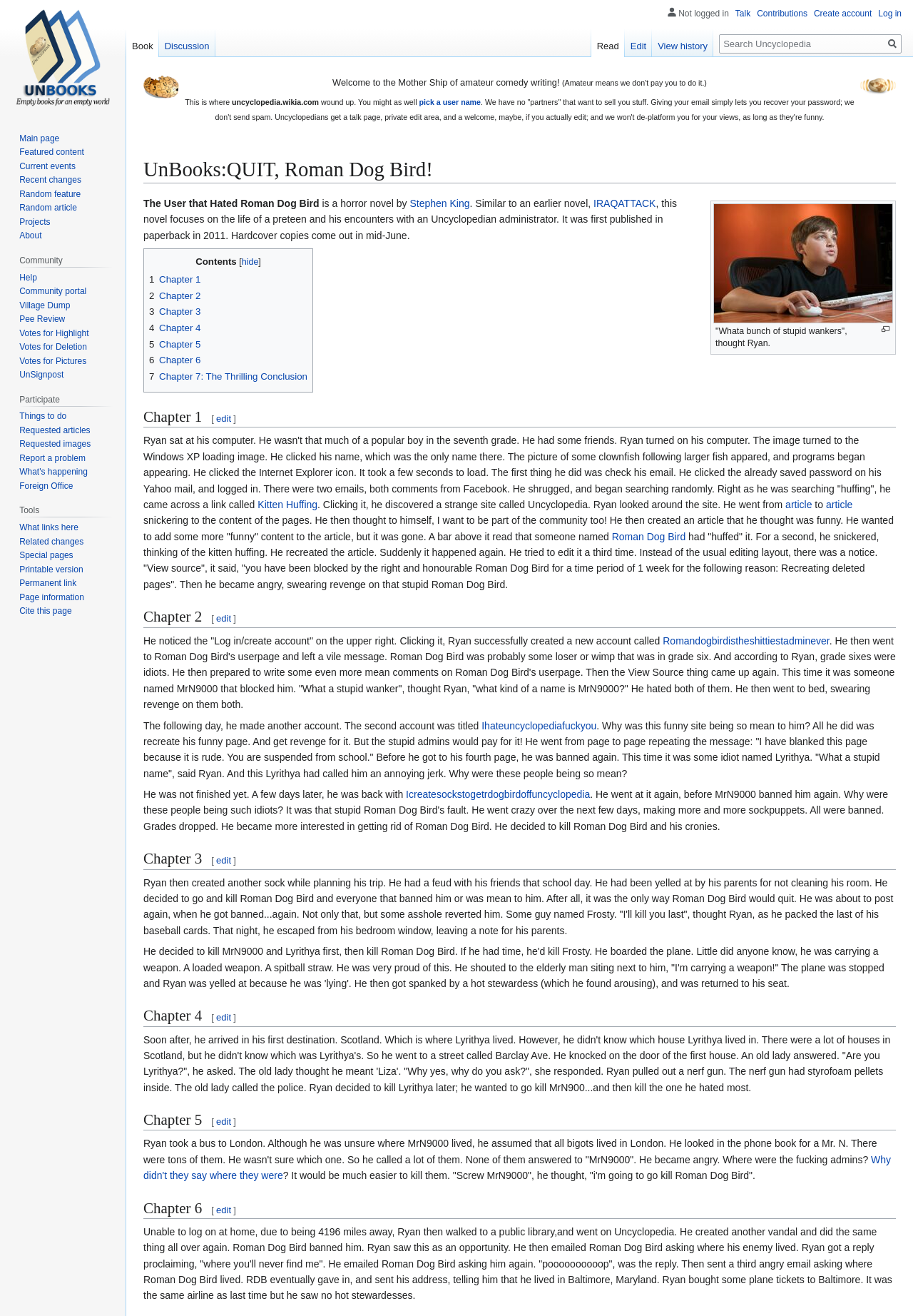Find the bounding box coordinates for the area that should be clicked to accomplish the instruction: "Create a new account".

[0.459, 0.074, 0.527, 0.081]